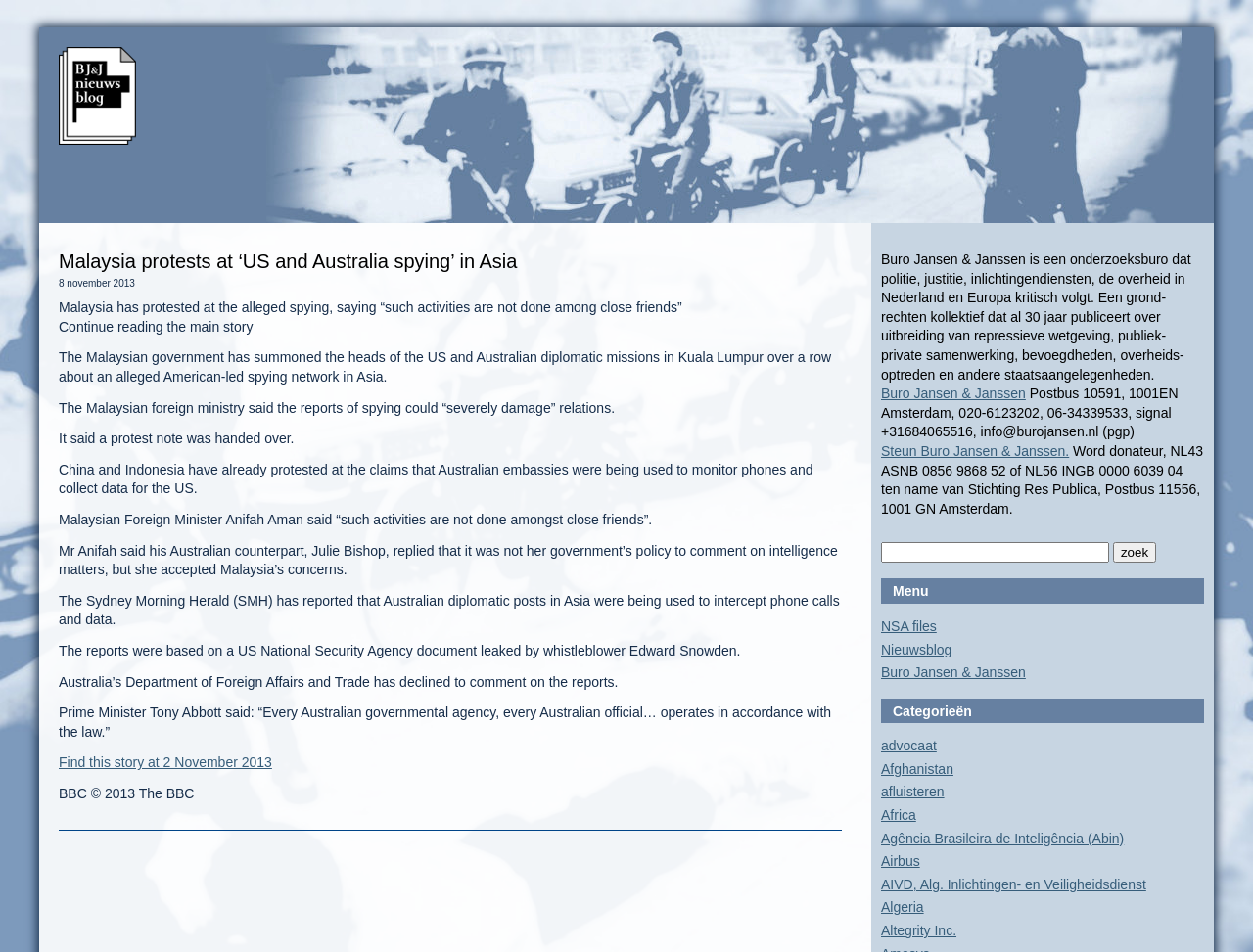Please specify the coordinates of the bounding box for the element that should be clicked to carry out this instruction: "Follow the 'NSA files' link". The coordinates must be four float numbers between 0 and 1, formatted as [left, top, right, bottom].

[0.703, 0.649, 0.748, 0.666]